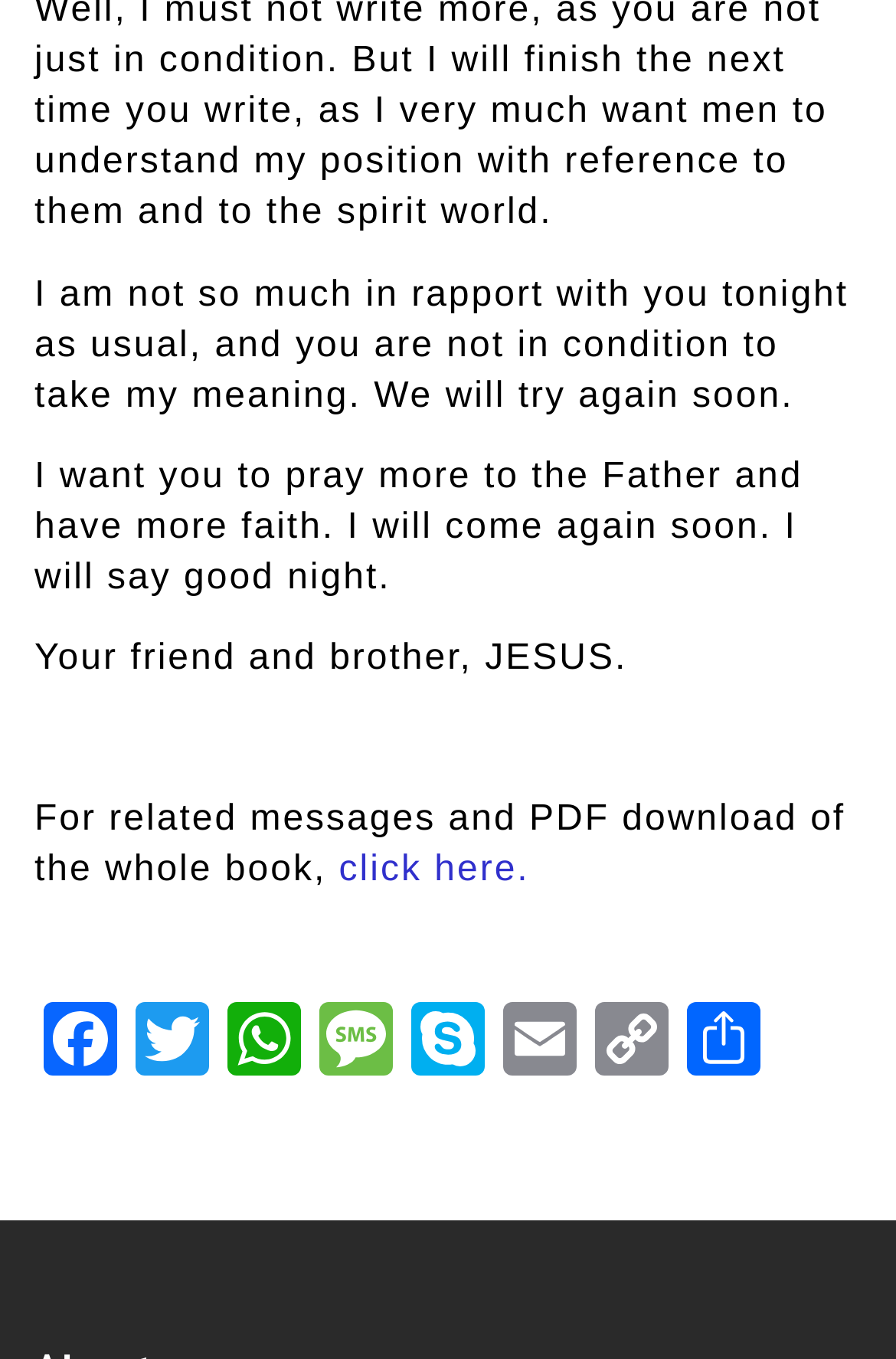Show the bounding box coordinates for the HTML element as described: "Email".

[0.551, 0.737, 0.654, 0.803]